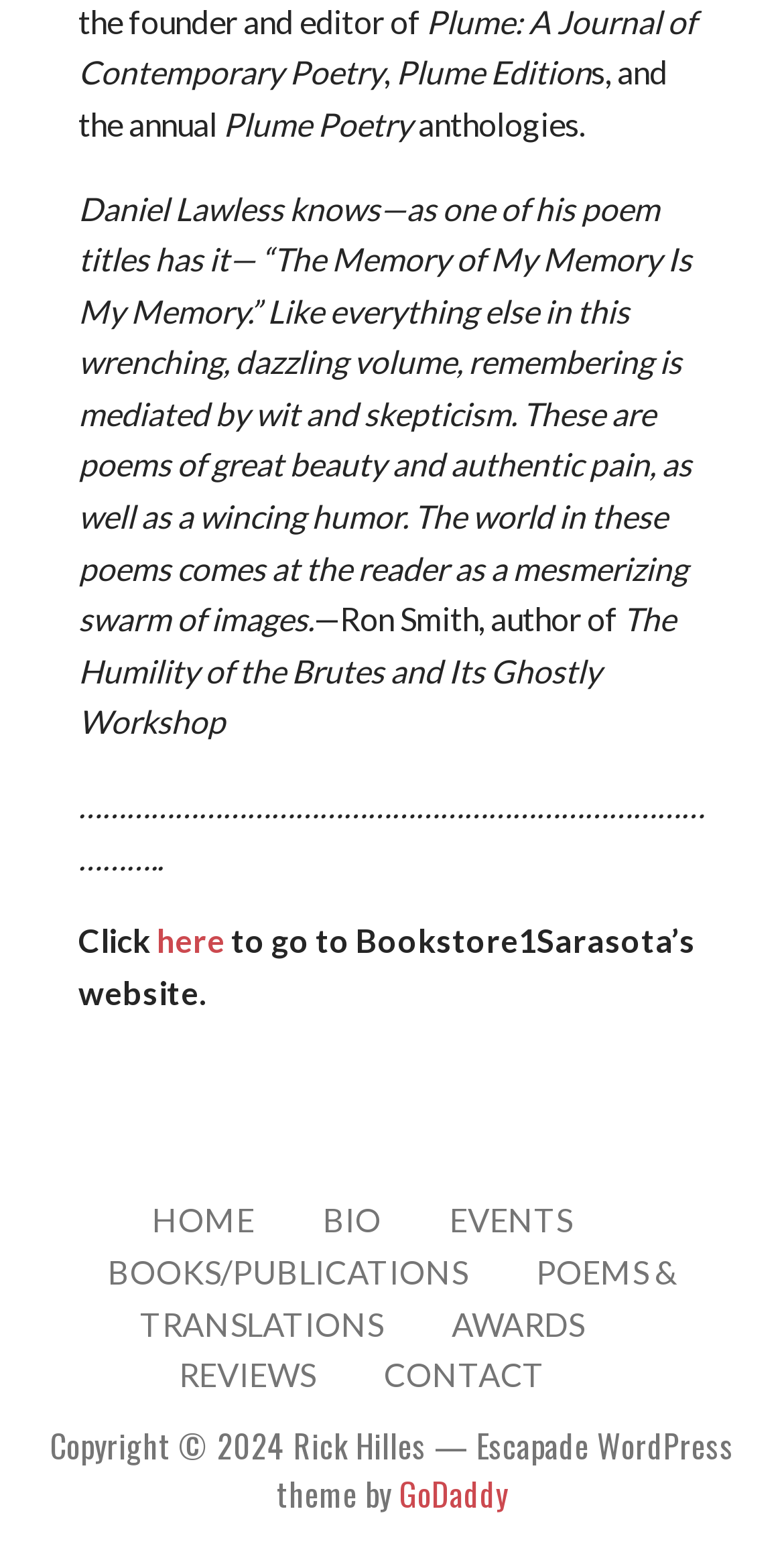Could you highlight the region that needs to be clicked to execute the instruction: "contact the author"?

[0.49, 0.865, 0.695, 0.89]